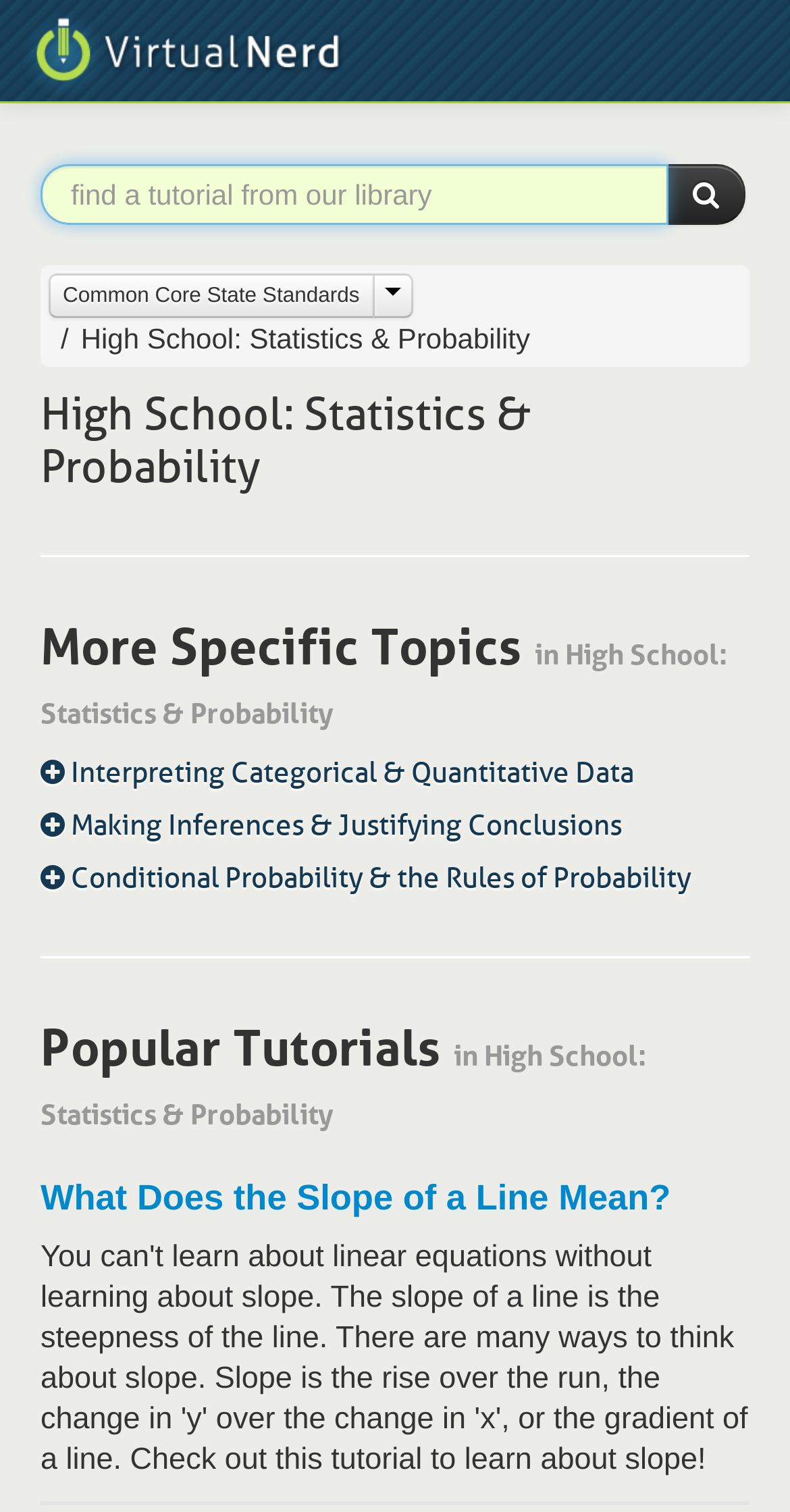What is the logo of Virtual Nerd?
Based on the screenshot, provide a one-word or short-phrase response.

Virtual Nerd